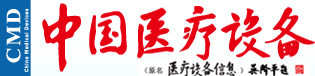What is the focus of the publication? Using the information from the screenshot, answer with a single word or phrase.

Medical equipment and technologies